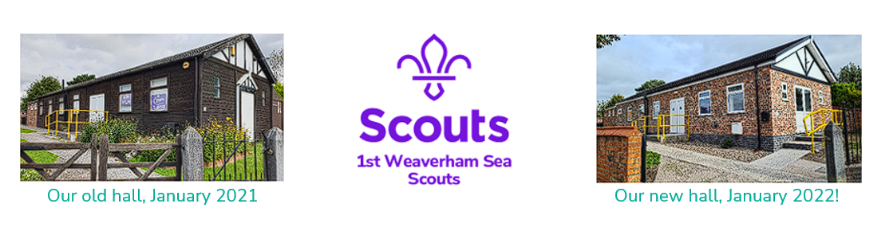Describe every important feature and element in the image comprehensively.

This image showcases the evolution of the 1st Weaverham Sea Scouts' facilities, featuring a side-by-side comparison of their old and new halls. On the left, the old hall is depicted as it appeared in January 2021, characterized by its classic design and welcoming façade. On the right, the new hall is showcased as of January 2022, reflecting a modernized structure with enhanced accessibility. Between the two images, the Scouts' logo prominently displays the organization's name, reinforcing their identity and connection to the community. The captions beneath each hall provide context, celebrating the transition and growth of the group during this period.